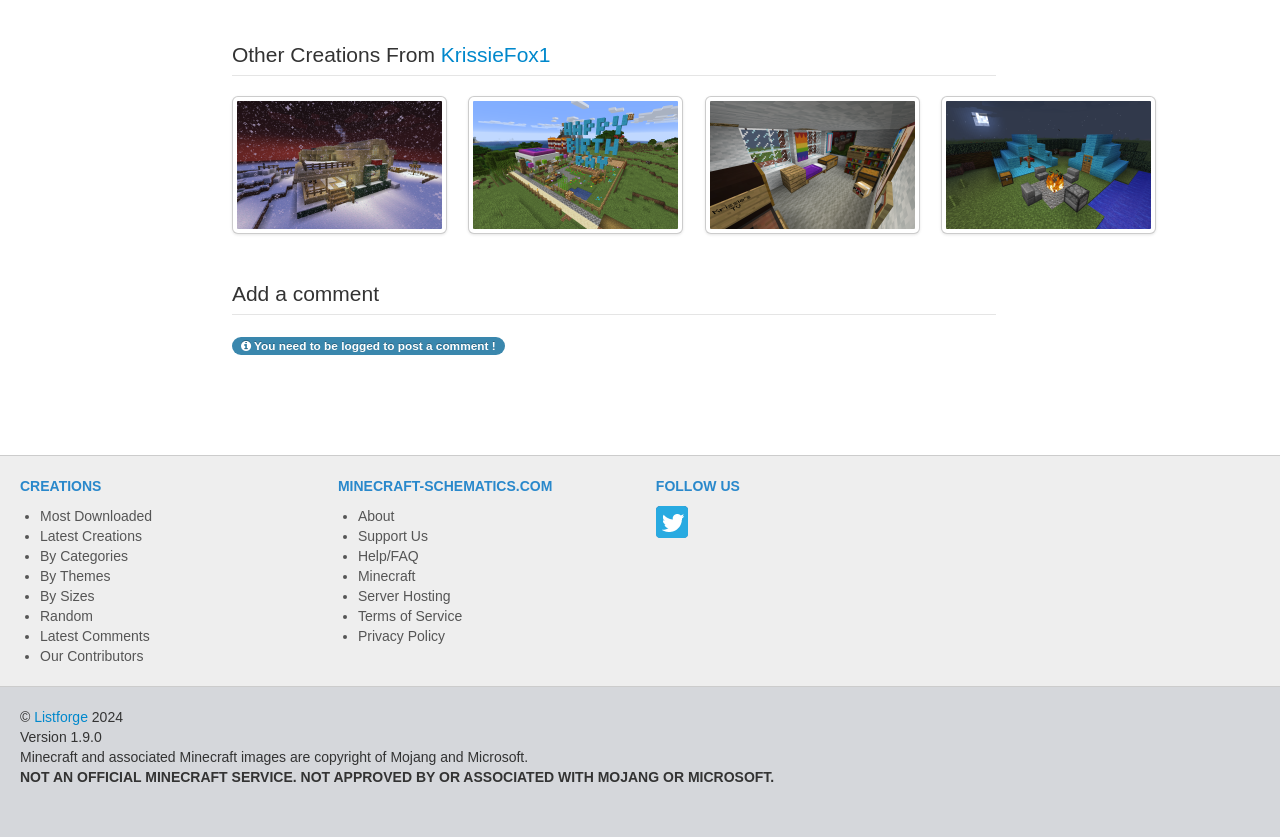Please locate the bounding box coordinates of the element that needs to be clicked to achieve the following instruction: "View About page". The coordinates should be four float numbers between 0 and 1, i.e., [left, top, right, bottom].

[0.28, 0.607, 0.308, 0.626]